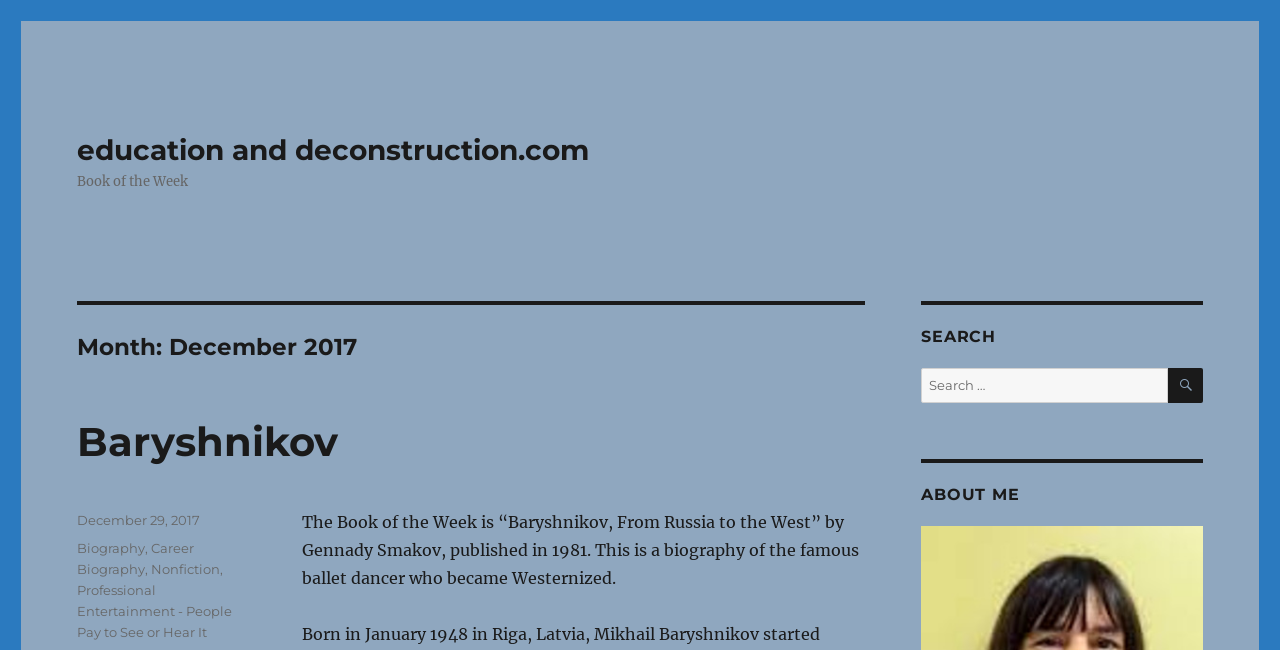Look at the image and answer the question in detail:
What is the date of the post?

The question asks about the date of the post. The date of the post can be found in the footer section of the webpage, where there is a link to 'December 29, 2017'. Therefore, the answer is 'December 29, 2017'.